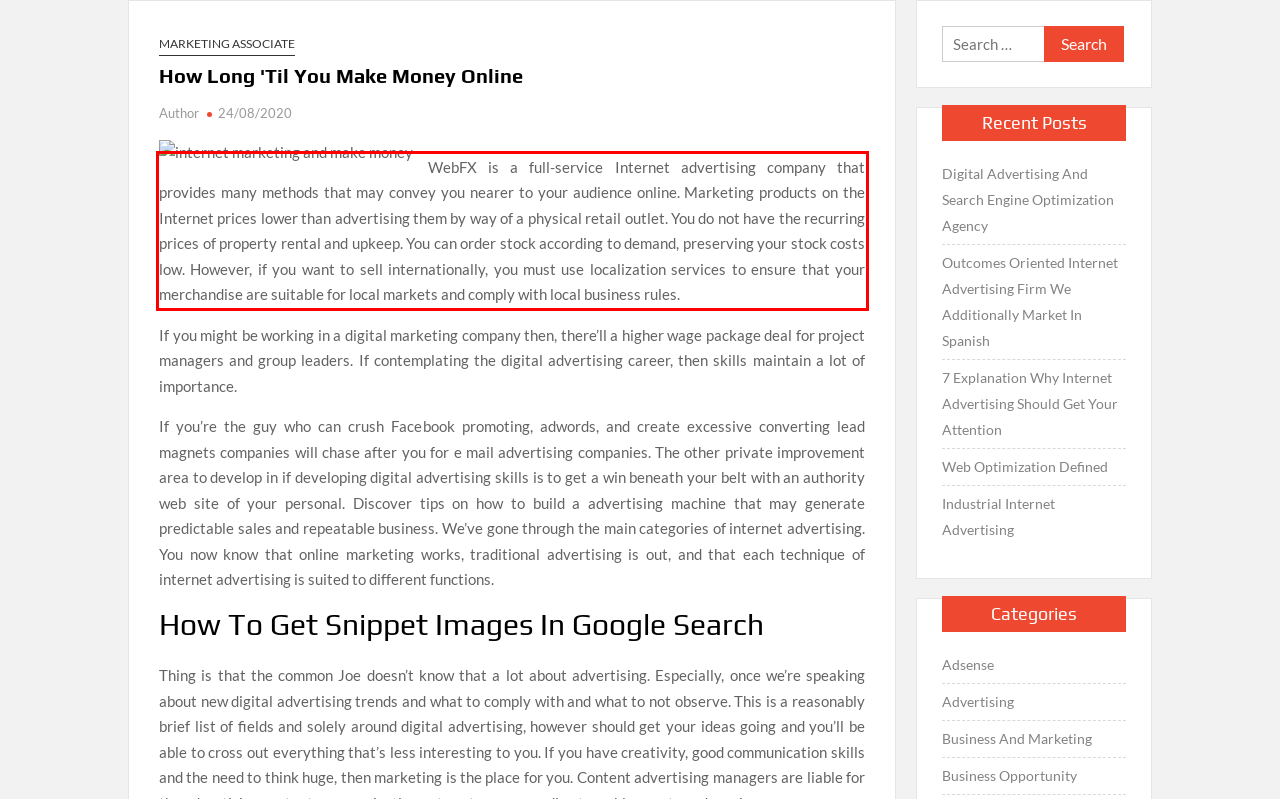Please examine the webpage screenshot containing a red bounding box and use OCR to recognize and output the text inside the red bounding box.

WebFX is a full-service Internet advertising company that provides many methods that may convey you nearer to your audience online. Marketing products on the Internet prices lower than advertising them by way of a physical retail outlet. You do not have the recurring prices of property rental and upkeep. You can order stock according to demand, preserving your stock costs low. However, if you want to sell internationally, you must use localization services to ensure that your merchandise are suitable for local markets and comply with local business rules.